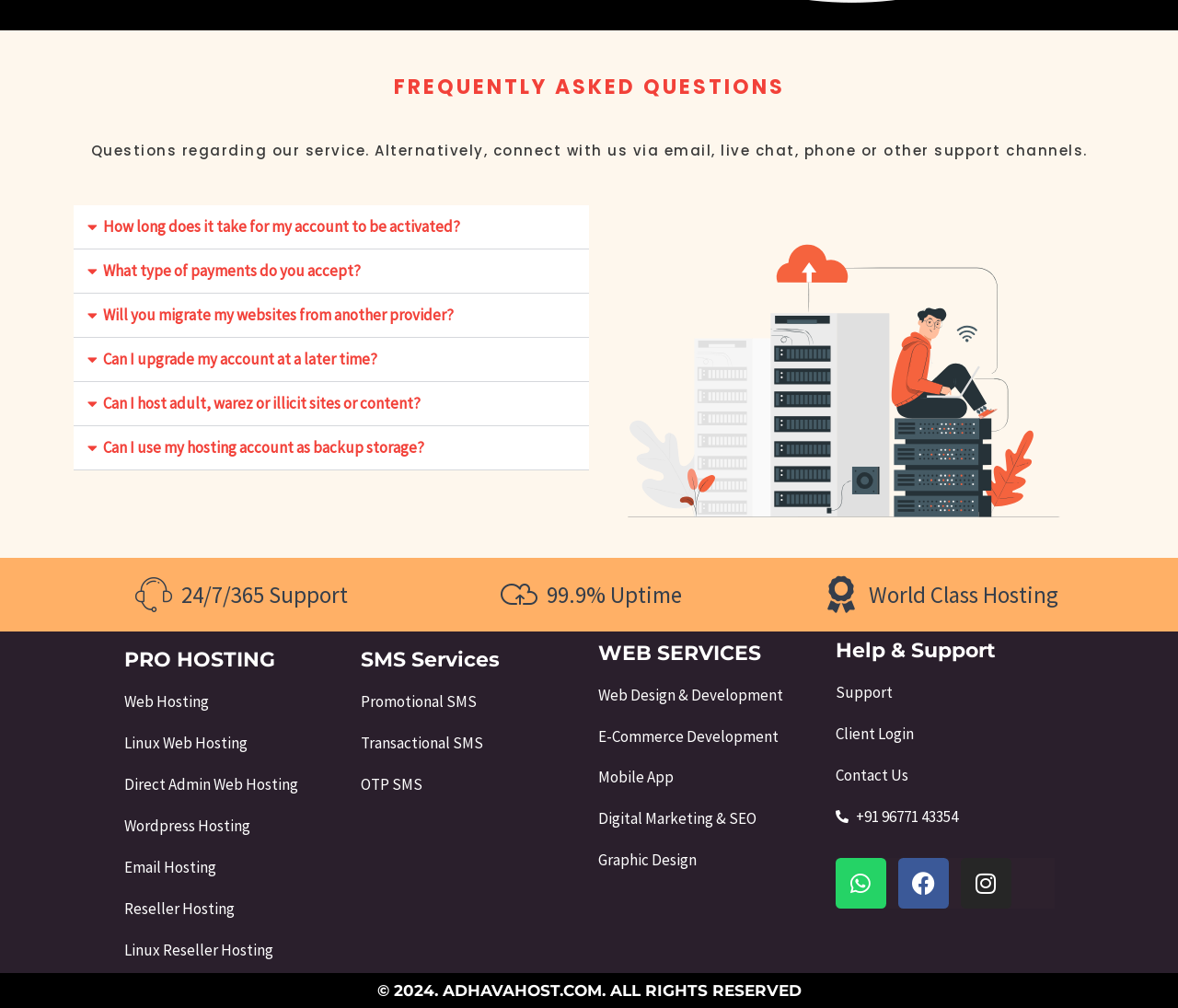Please identify the bounding box coordinates of the clickable region that I should interact with to perform the following instruction: "Click on 'Facebook'". The coordinates should be expressed as four float numbers between 0 and 1, i.e., [left, top, right, bottom].

[0.762, 0.851, 0.805, 0.901]